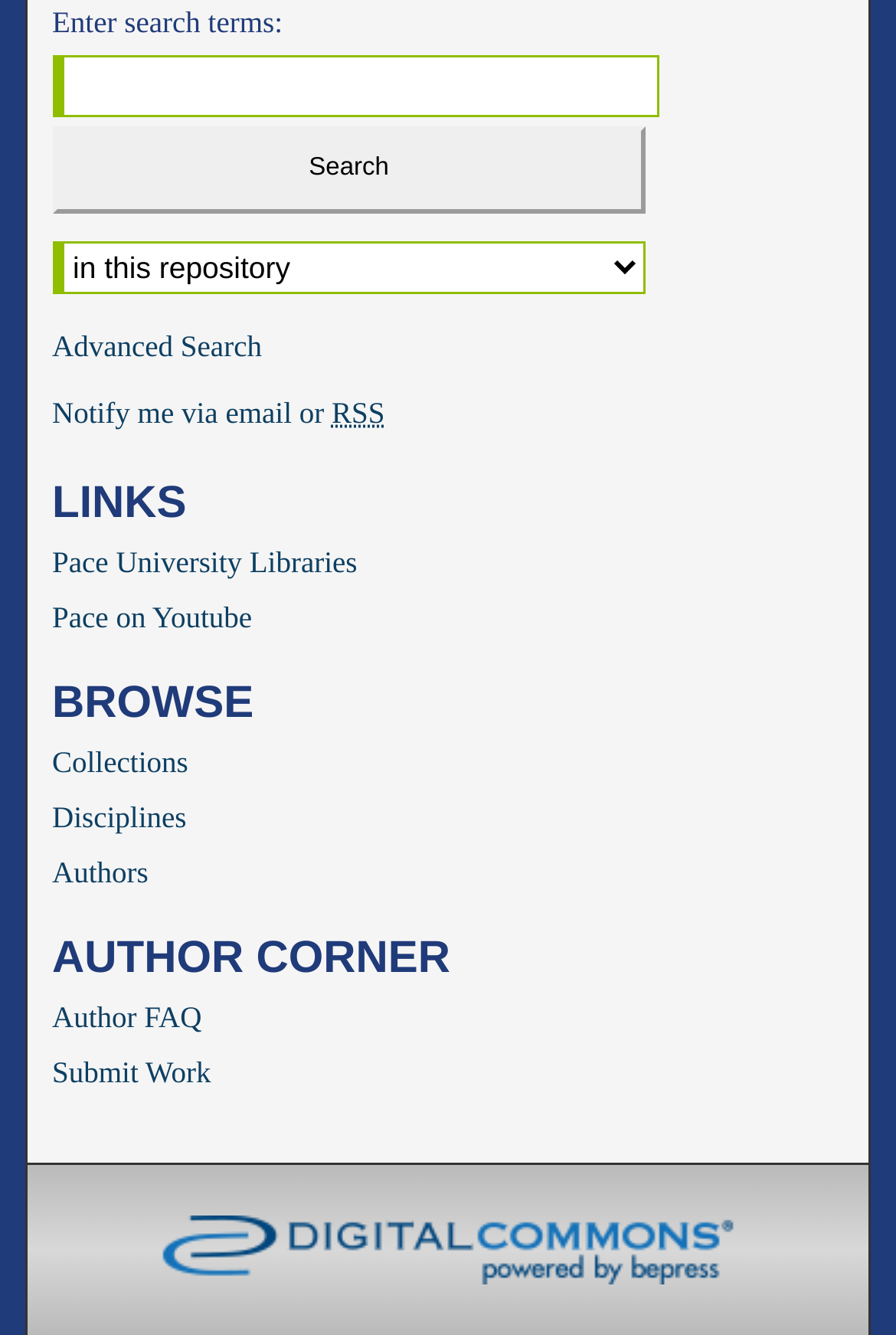Bounding box coordinates should be in the format (top-left x, top-left y, bottom-right x, bottom-right y) and all values should be floating point numbers between 0 and 1. Determine the bounding box coordinate for the UI element described as: Pace University Libraries

[0.058, 0.409, 0.674, 0.436]